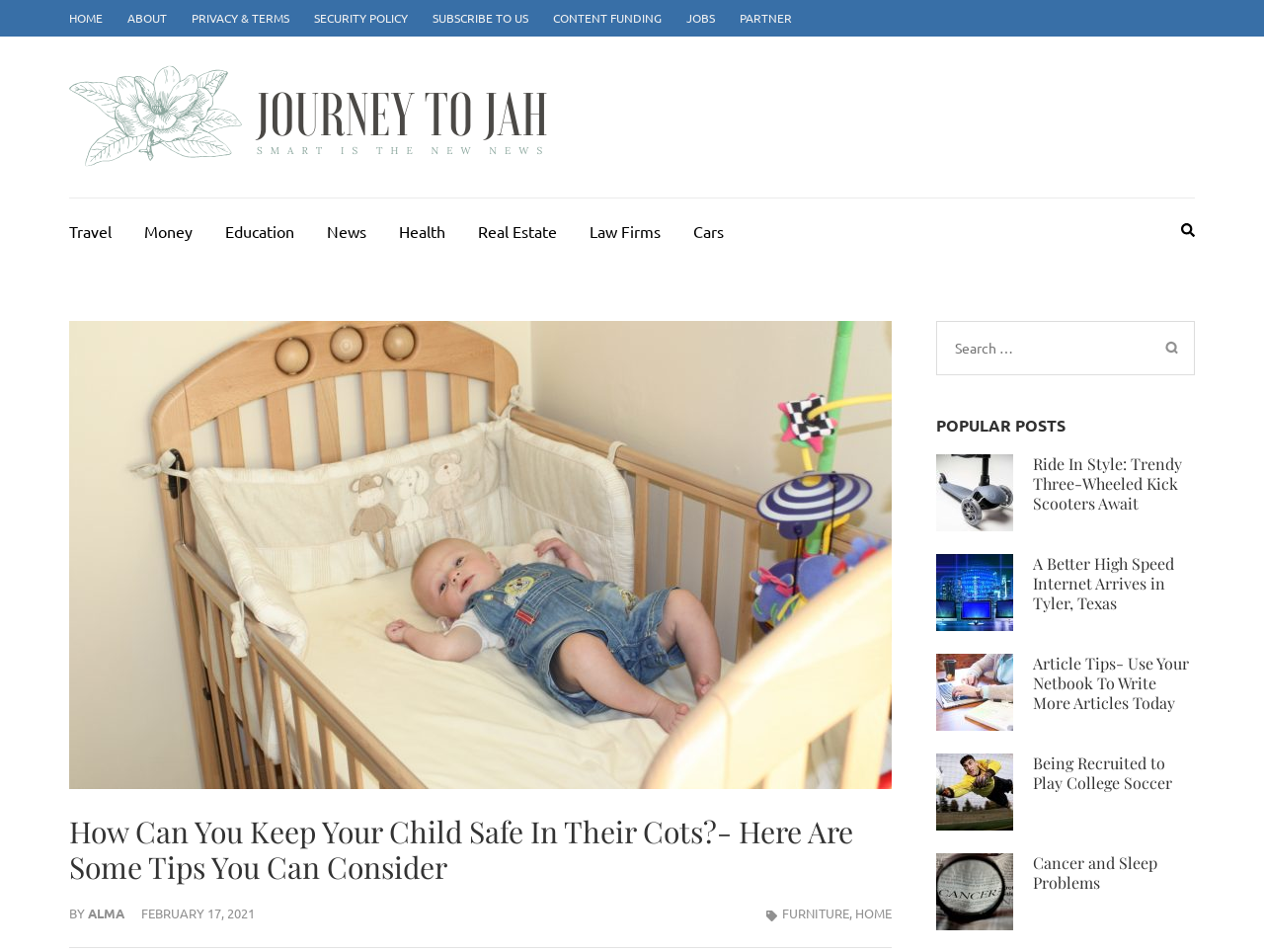Determine the bounding box coordinates for the clickable element to execute this instruction: "Click on the 'SUBSCRIBE TO US' link". Provide the coordinates as four float numbers between 0 and 1, i.e., [left, top, right, bottom].

[0.342, 0.01, 0.418, 0.027]